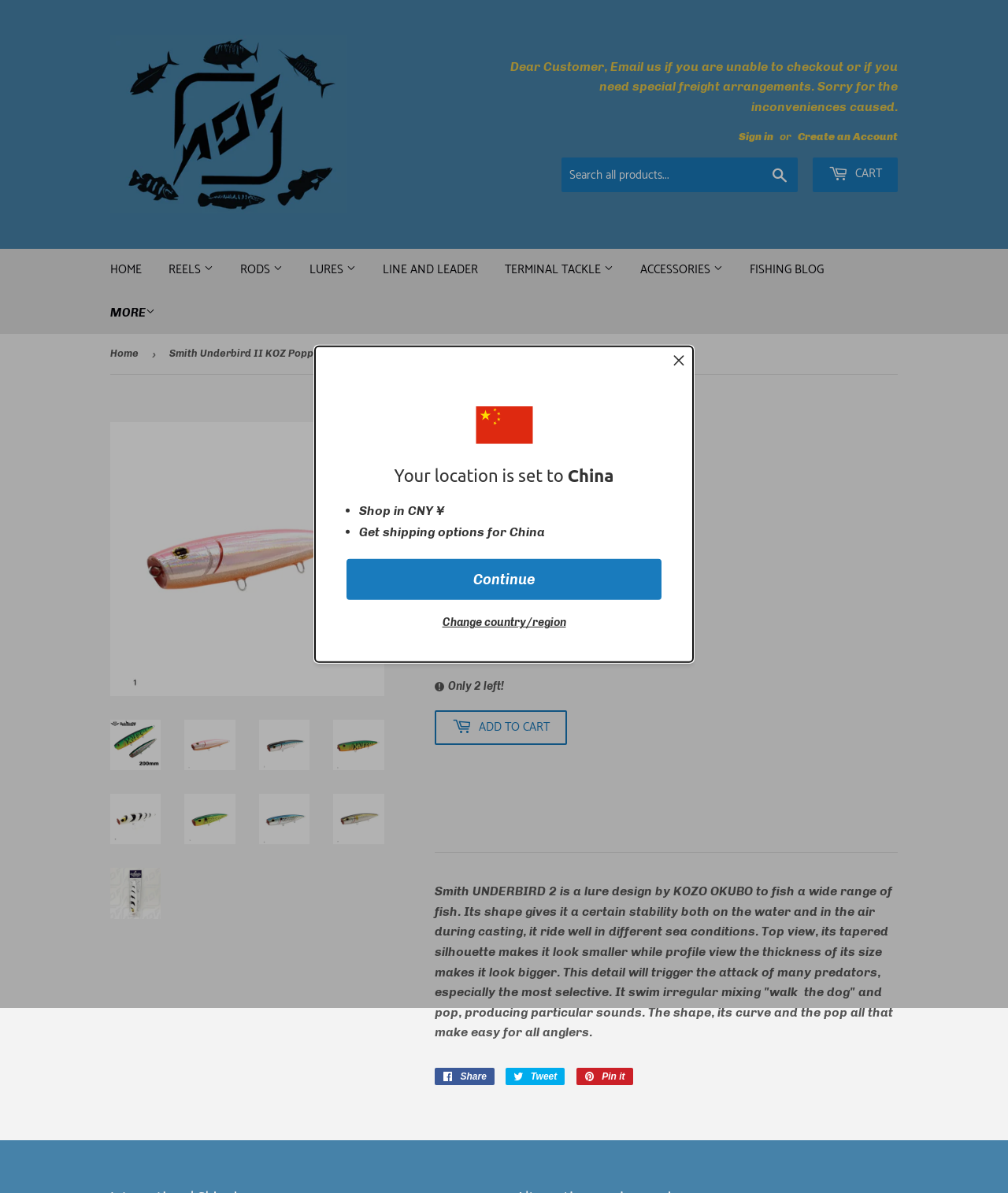What is the current location set to?
Provide a detailed answer to the question, using the image to inform your response.

I found the answer by examining the notification at the top of the webpage, which states 'Your location is set to China'.